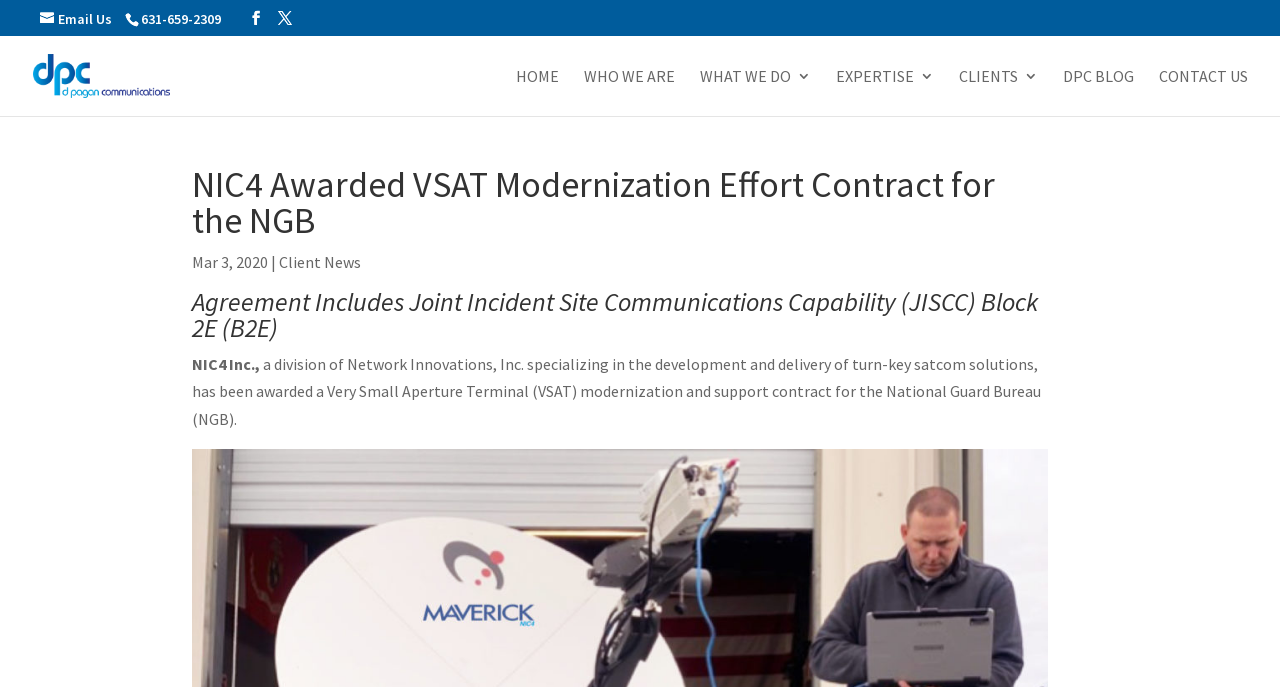Please identify the bounding box coordinates of the element I need to click to follow this instruction: "Contact Us".

[0.905, 0.1, 0.975, 0.169]